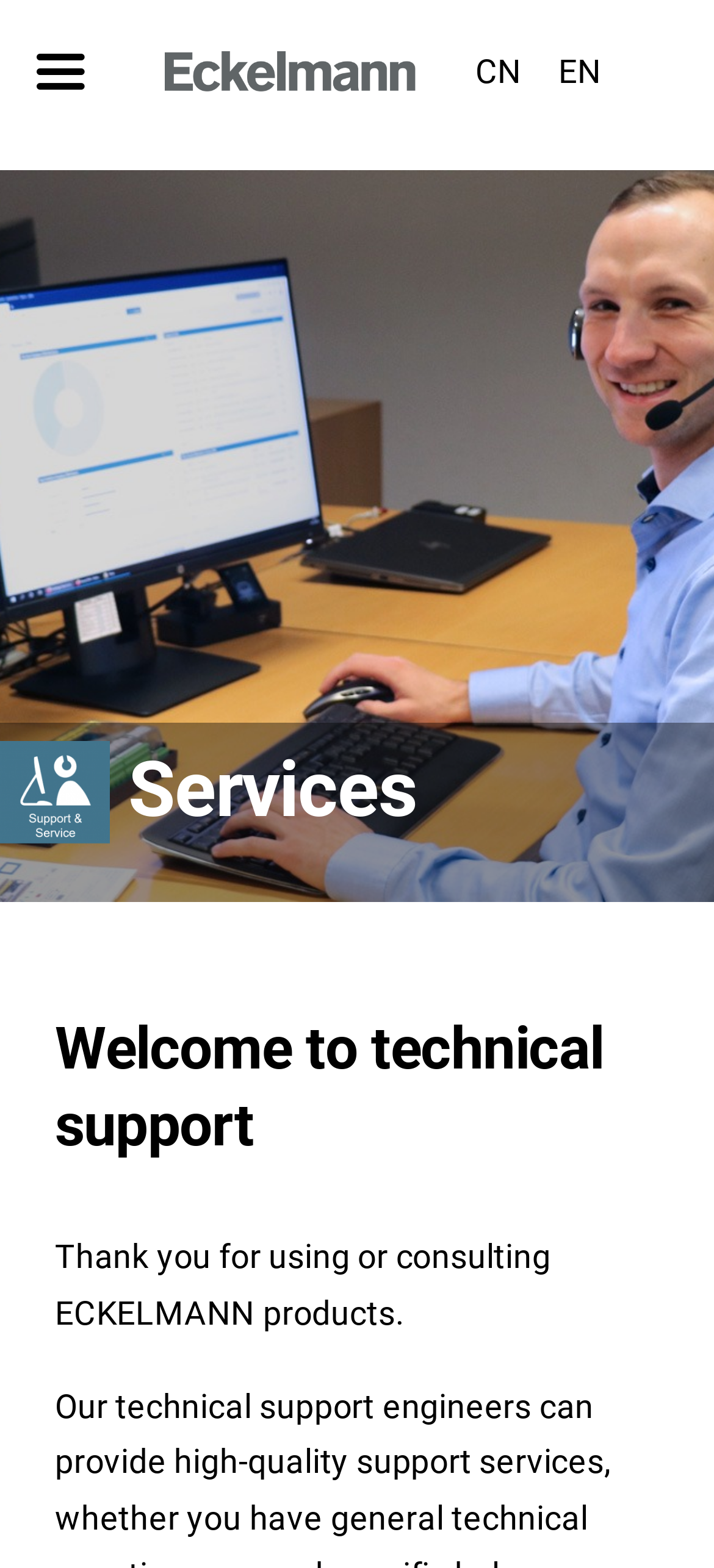Can you identify the bounding box coordinates of the clickable region needed to carry out this instruction: 'Open submenu of Products'? The coordinates should be four float numbers within the range of 0 to 1, stated as [left, top, right, bottom].

[0.797, 0.171, 1.0, 0.247]